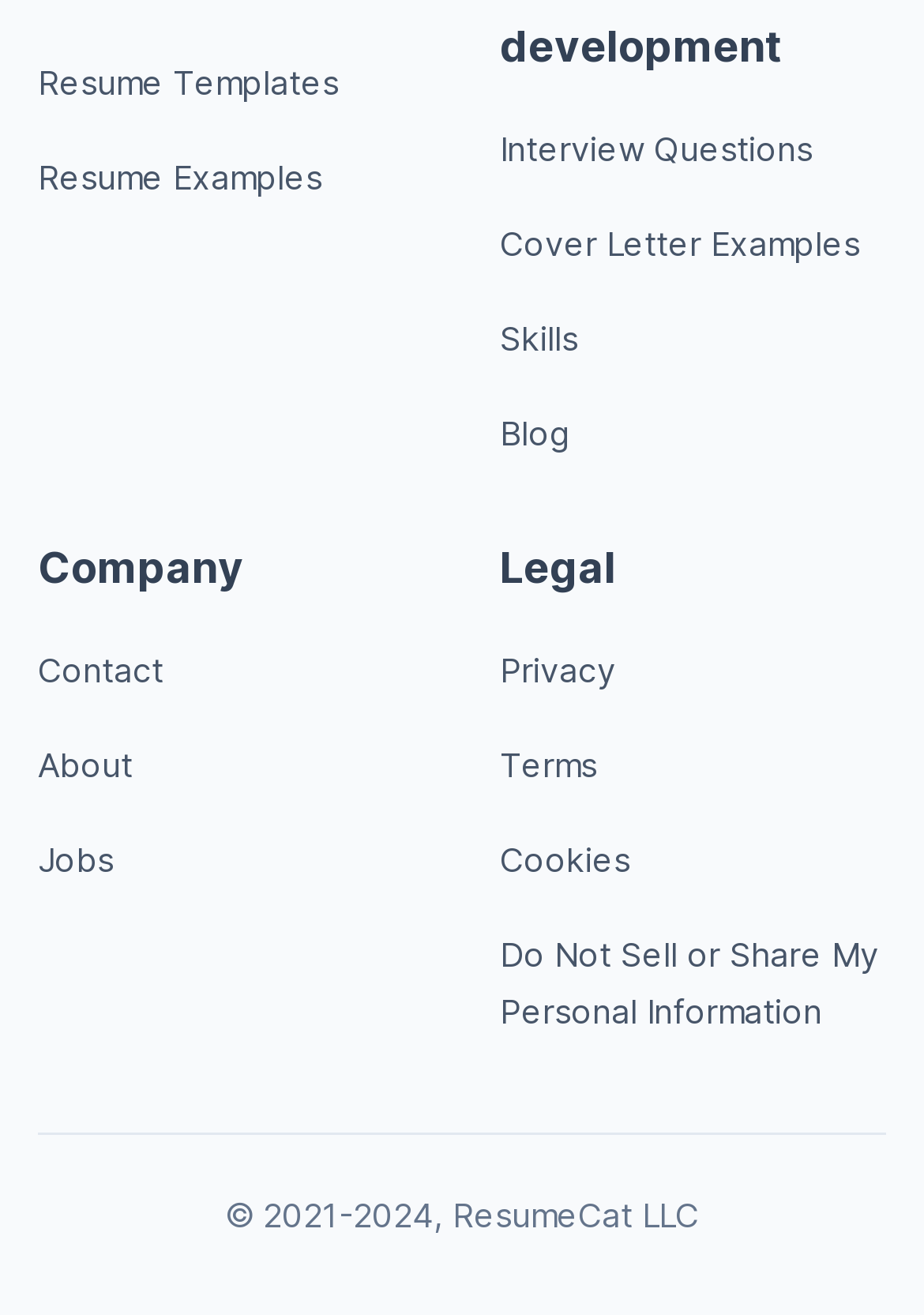Pinpoint the bounding box coordinates of the clickable area needed to execute the instruction: "View resume templates". The coordinates should be specified as four float numbers between 0 and 1, i.e., [left, top, right, bottom].

[0.041, 0.048, 0.367, 0.078]